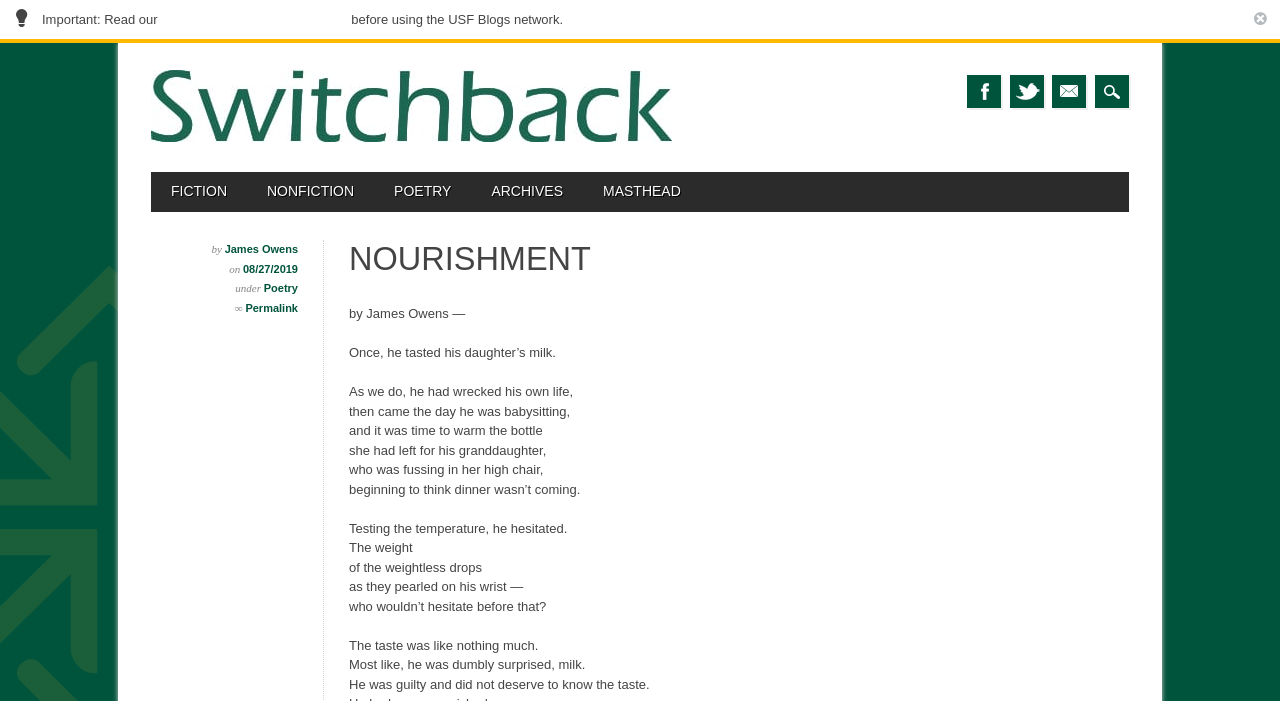Give a concise answer using only one word or phrase for this question:
Who is the author of 'NOURISHMENT'?

James Owens